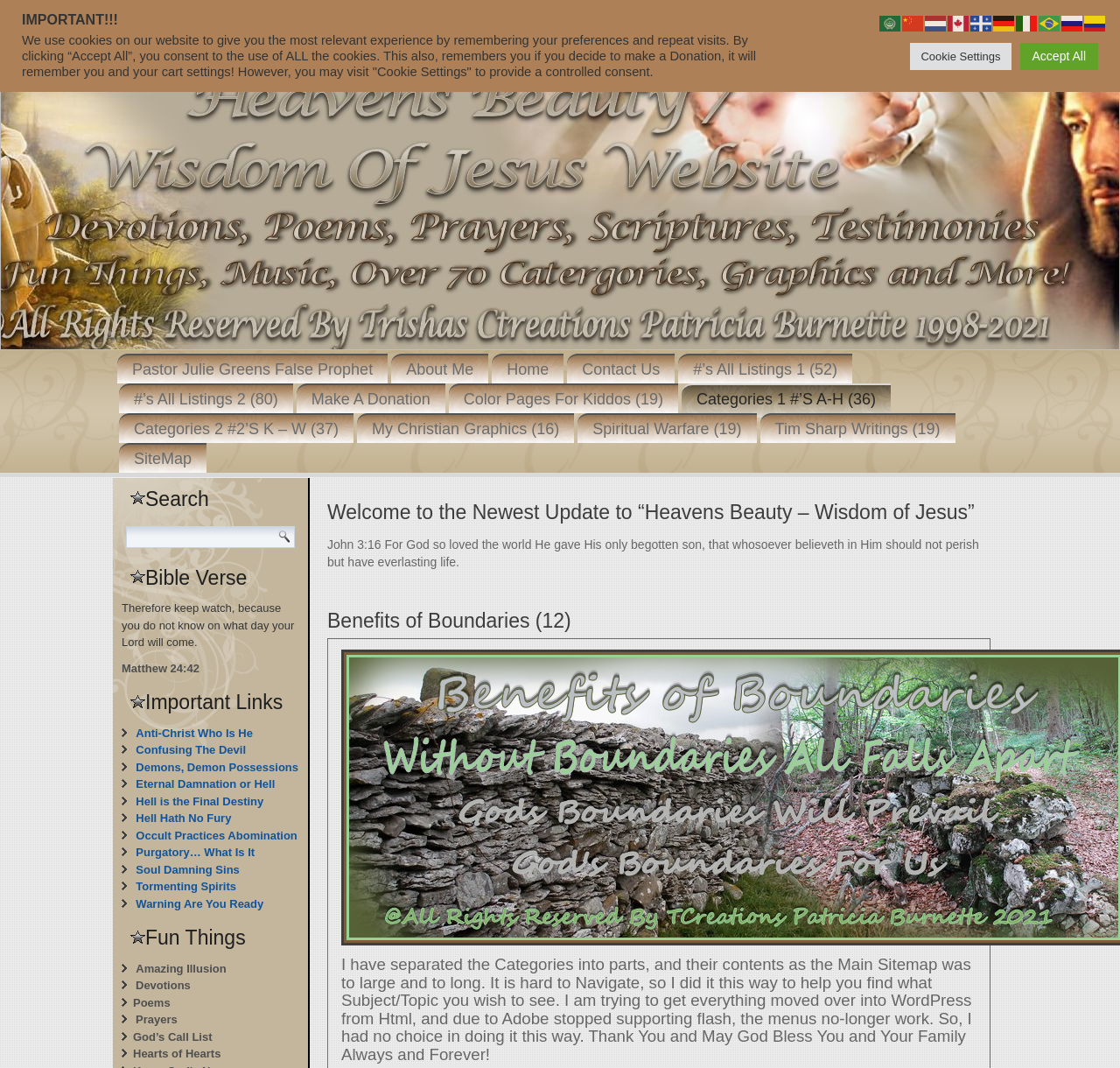Can you find the bounding box coordinates for the UI element given this description: "Occult Practices Abomination"? Provide the coordinates as four float numbers between 0 and 1: [left, top, right, bottom].

[0.121, 0.776, 0.265, 0.788]